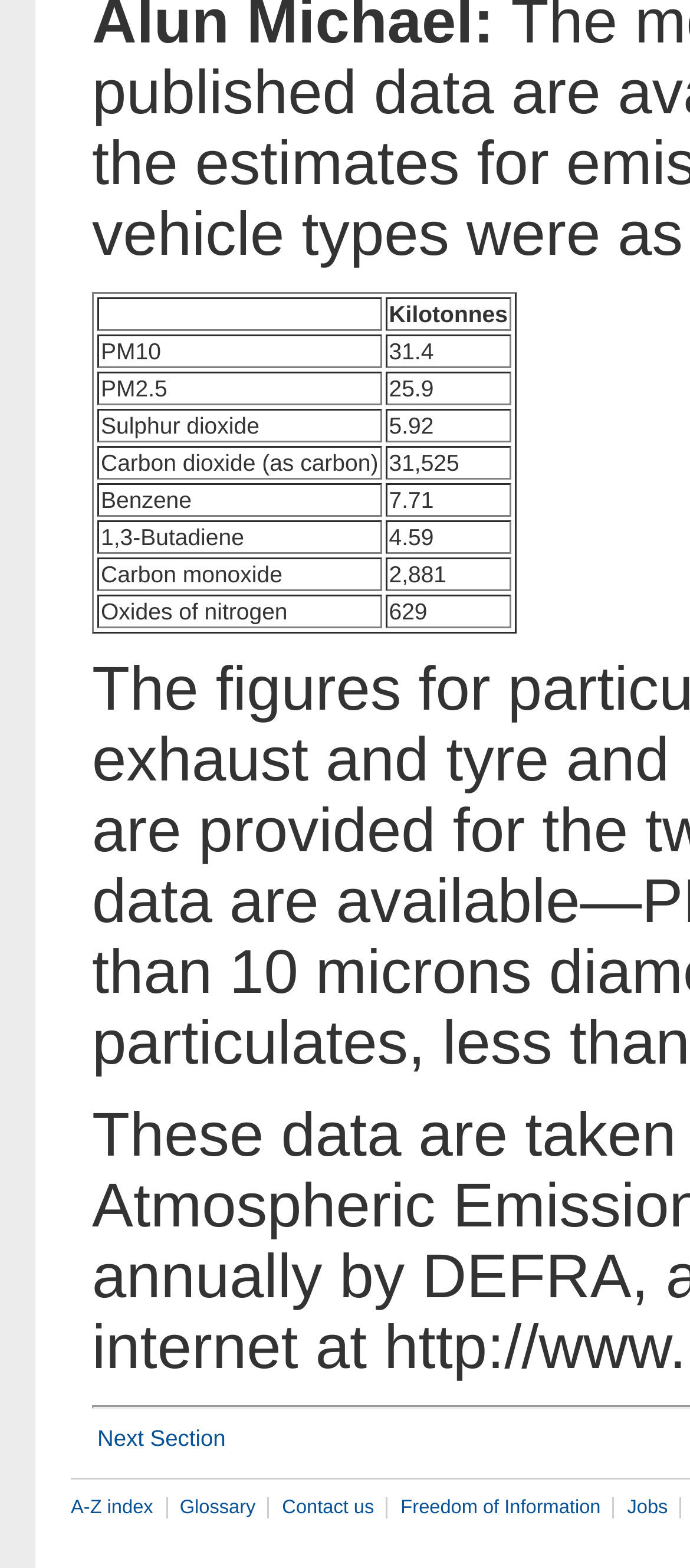Reply to the question with a brief word or phrase: What is the unit of measurement for PM10?

Kilotonnes